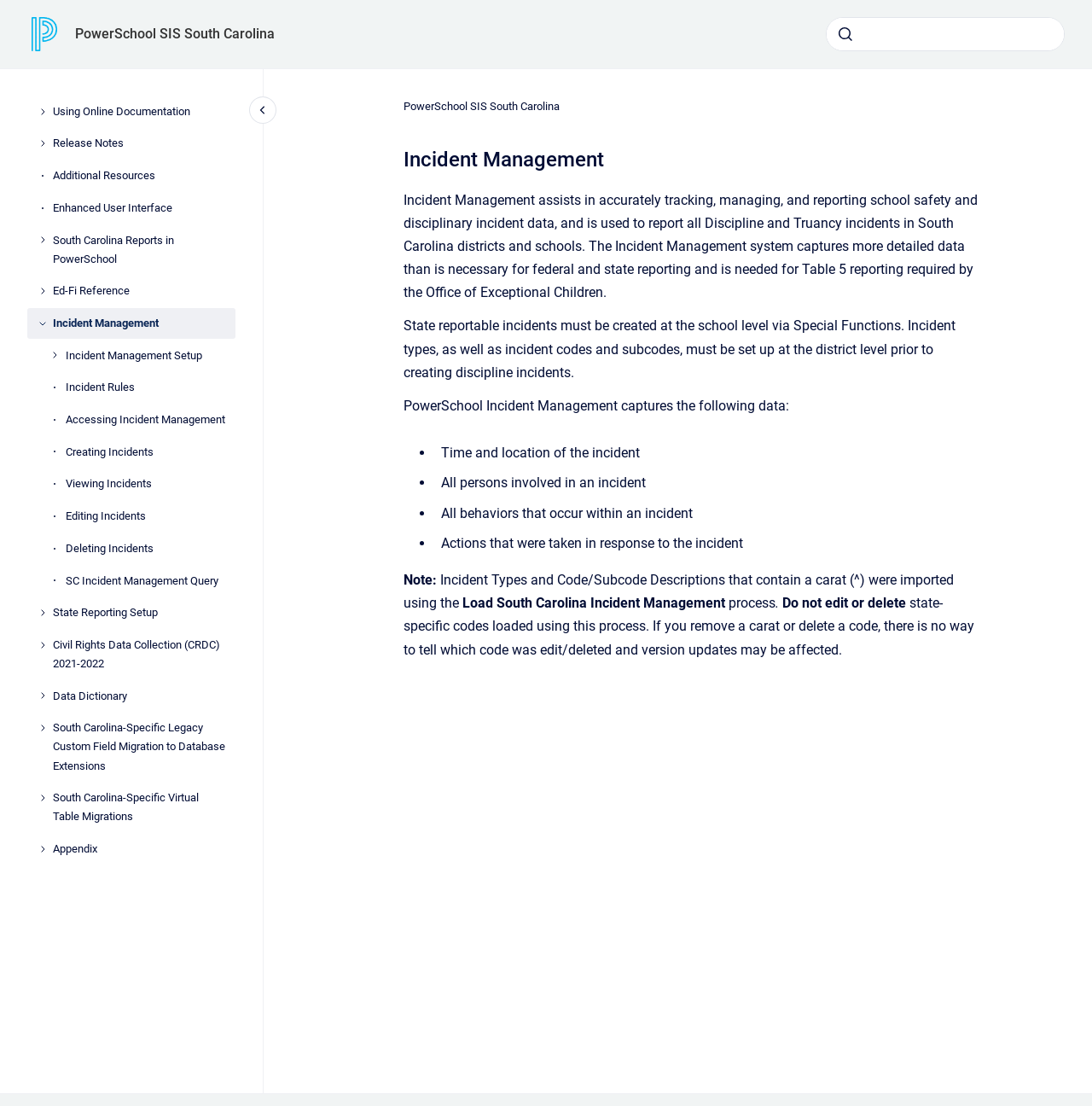Identify the bounding box coordinates of the clickable region to carry out the given instruction: "Search for something".

[0.756, 0.015, 0.975, 0.046]